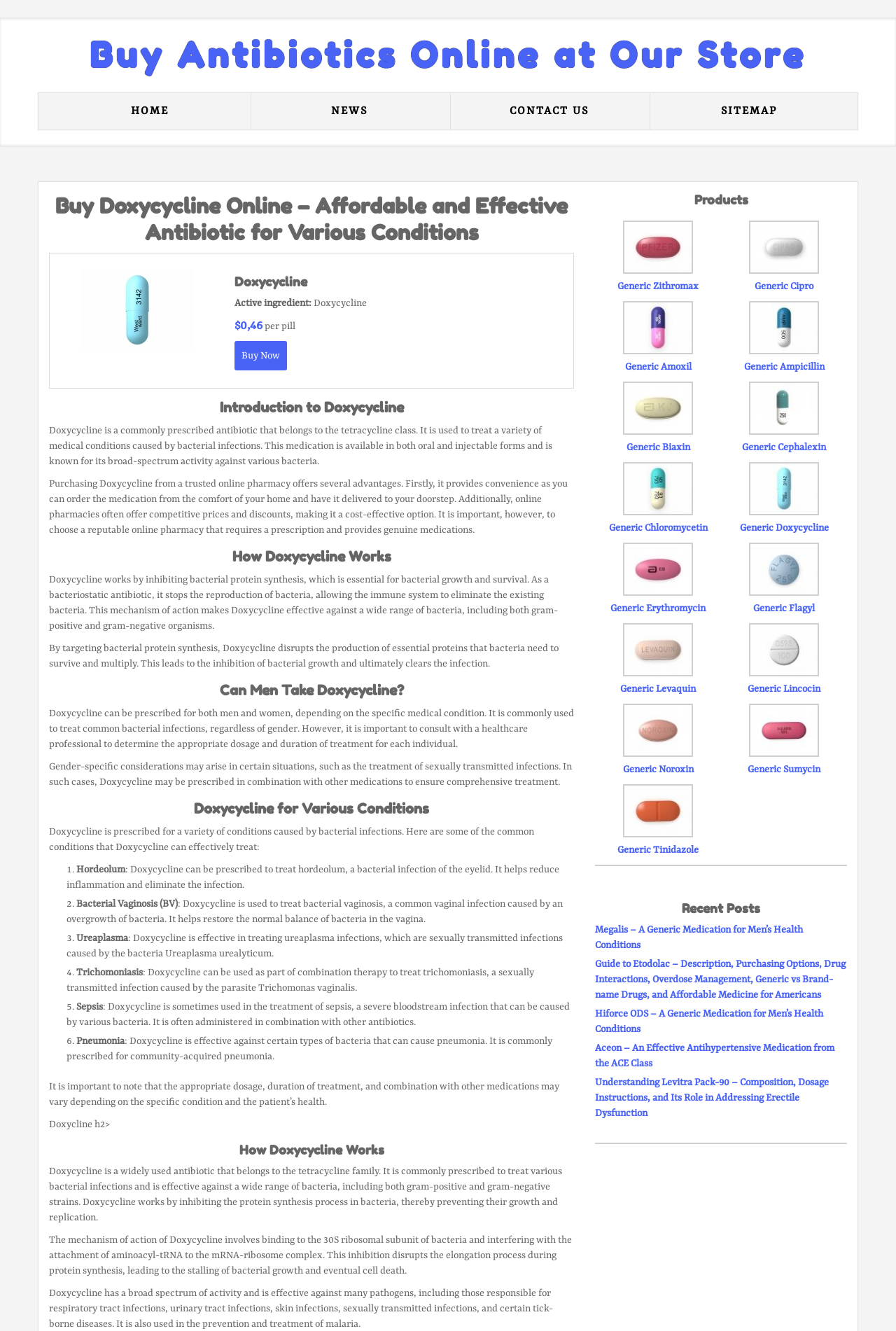Determine the bounding box coordinates of the UI element described by: "Generic Cipro".

[0.842, 0.211, 0.908, 0.219]